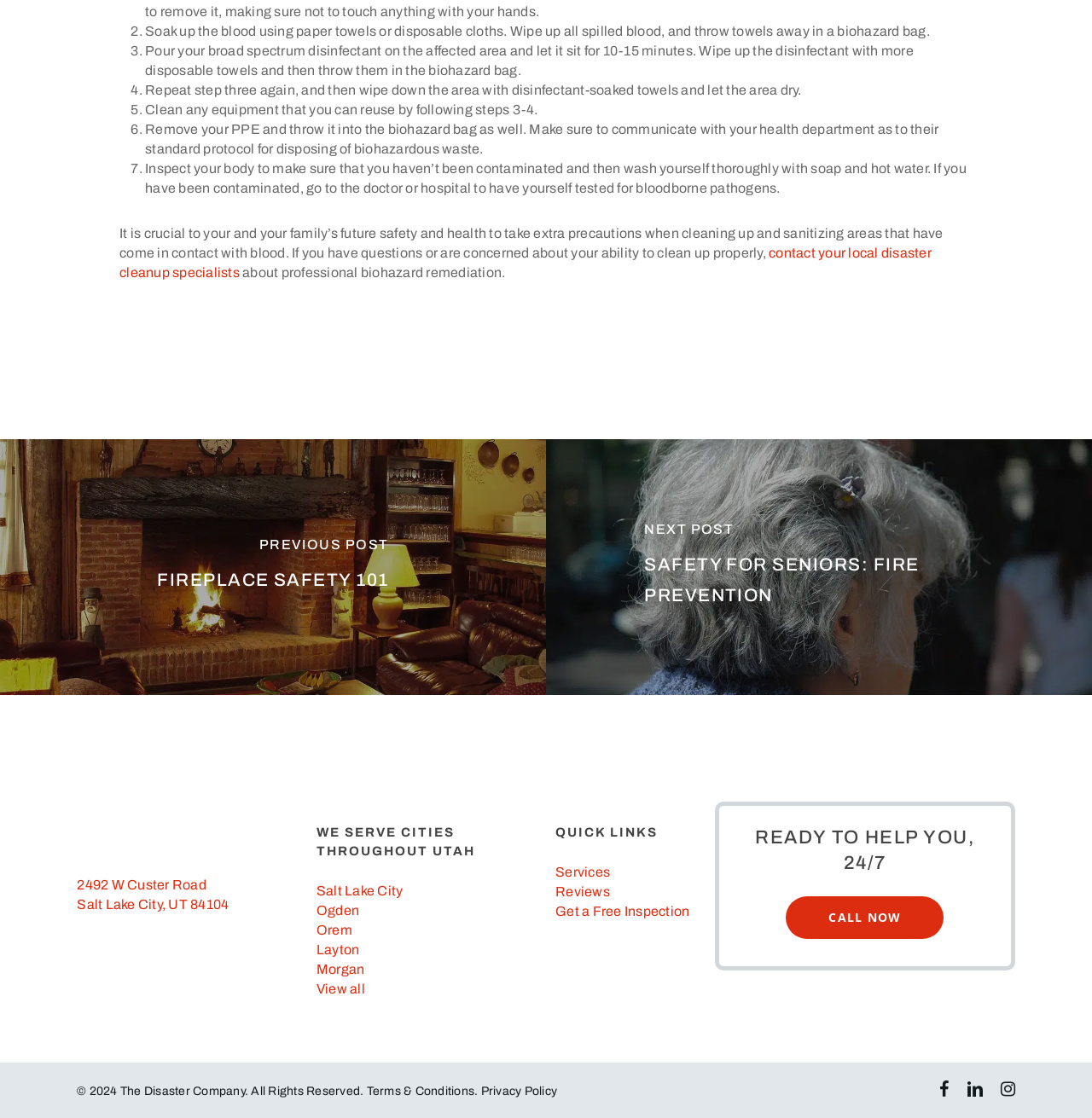Answer the question in a single word or phrase:
What cities does the company serve in Utah?

Multiple cities